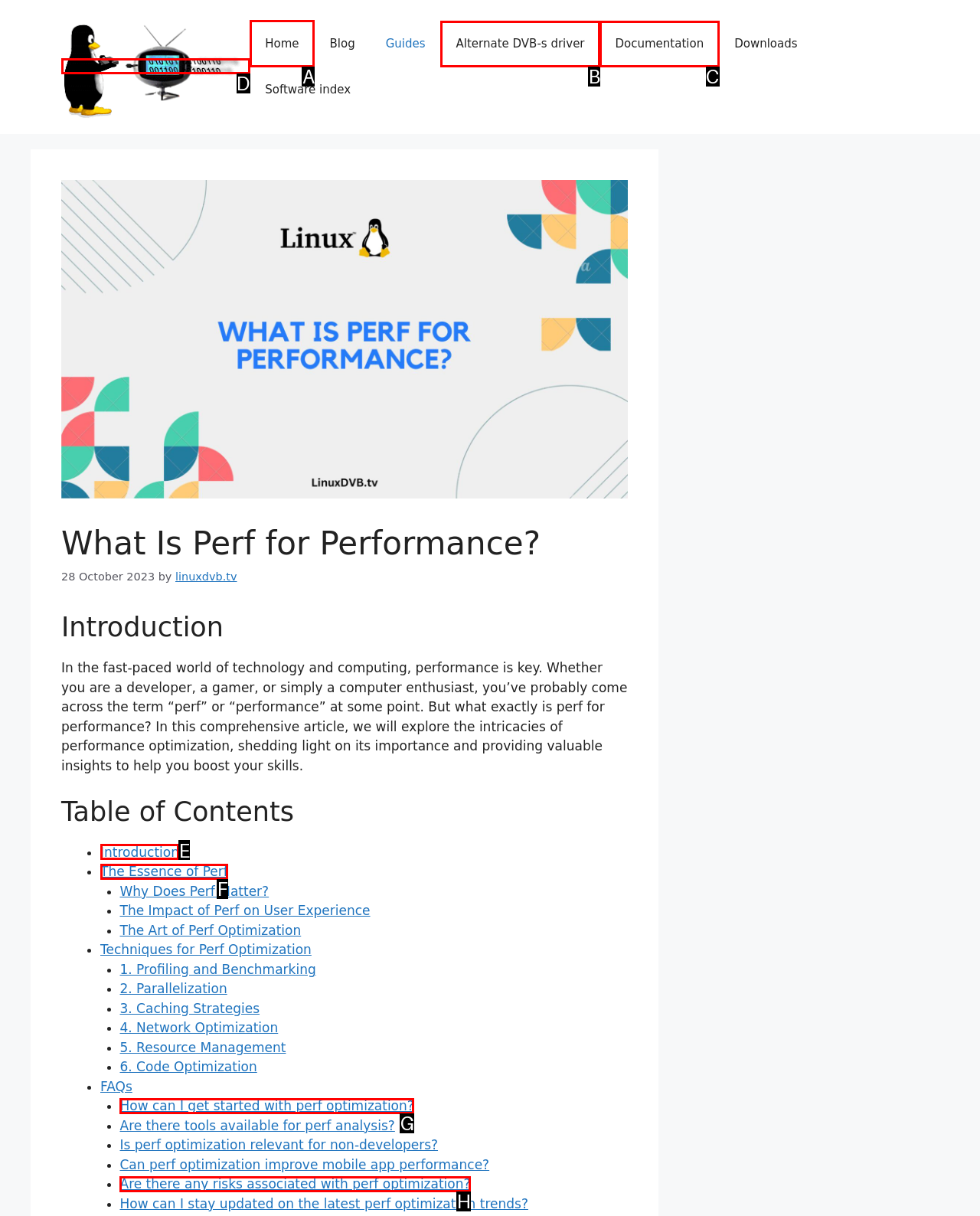Based on the choices marked in the screenshot, which letter represents the correct UI element to perform the task: Click the 'Home' link?

A